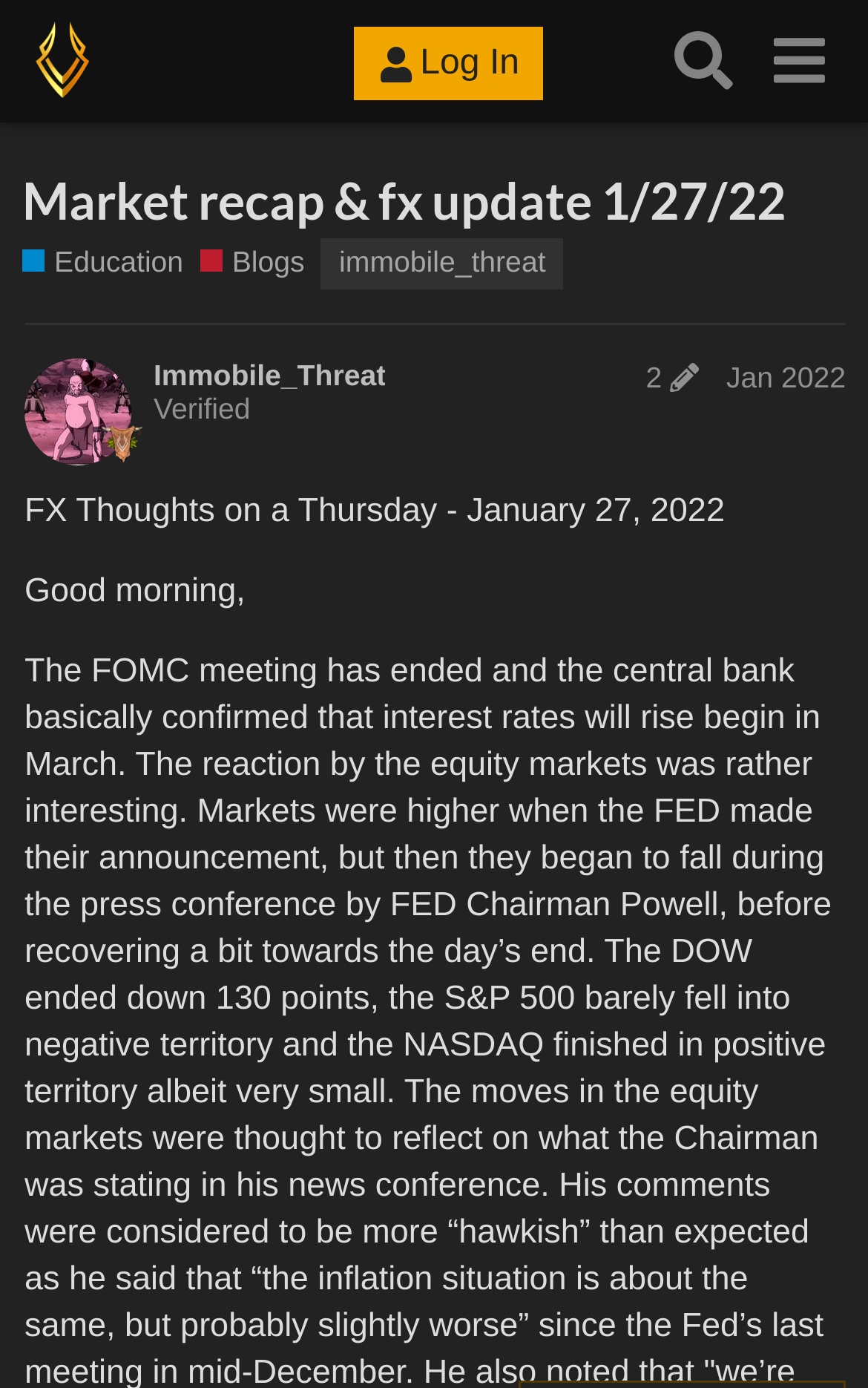Locate the bounding box coordinates of the element that should be clicked to fulfill the instruction: "Read the 'Market recap & fx update 1/27/22' article".

[0.026, 0.122, 0.905, 0.166]